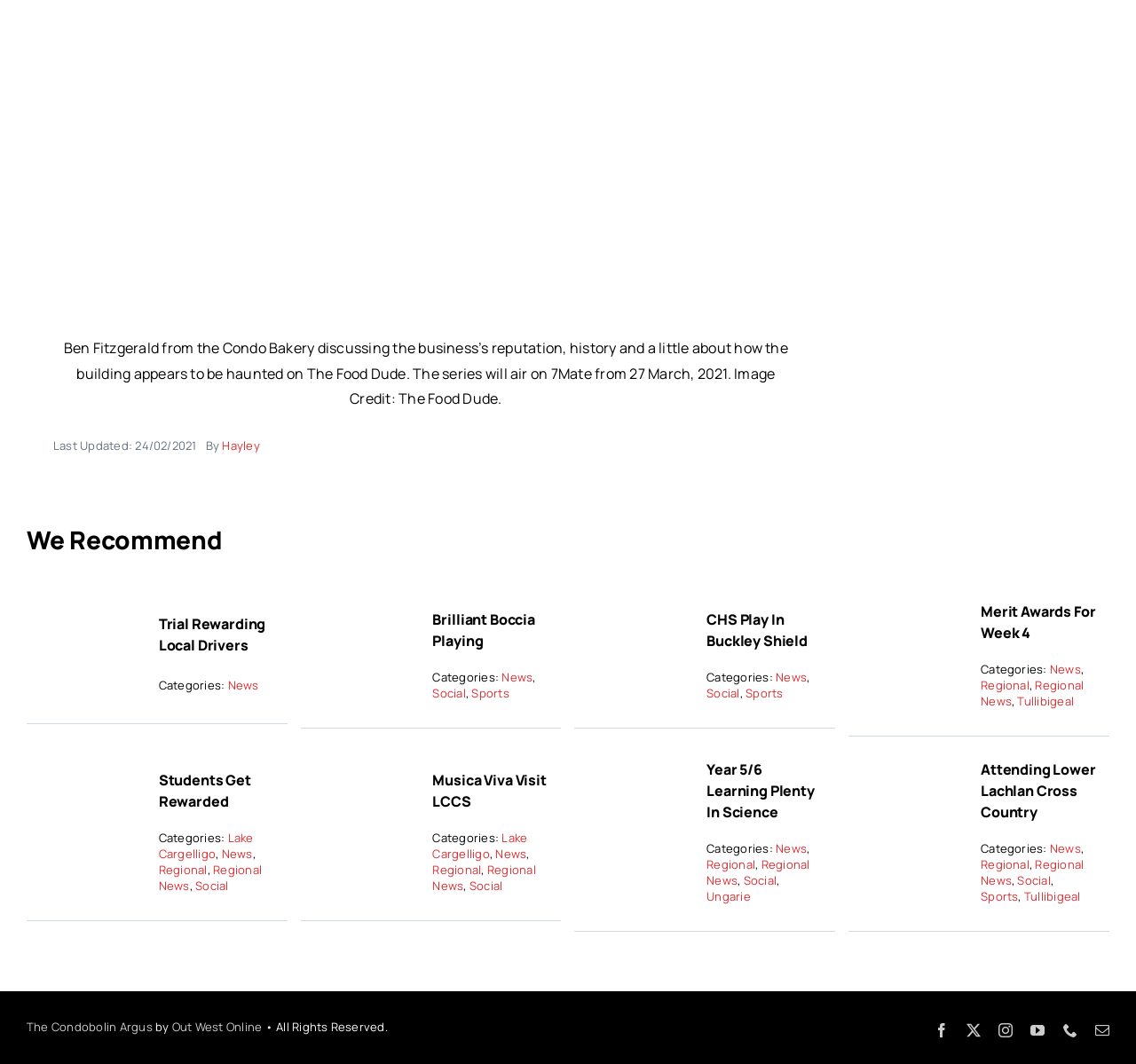Locate the bounding box coordinates of the area to click to fulfill this instruction: "Check the previous article". The bounding box should be presented as four float numbers between 0 and 1, in the order [left, top, right, bottom].

None